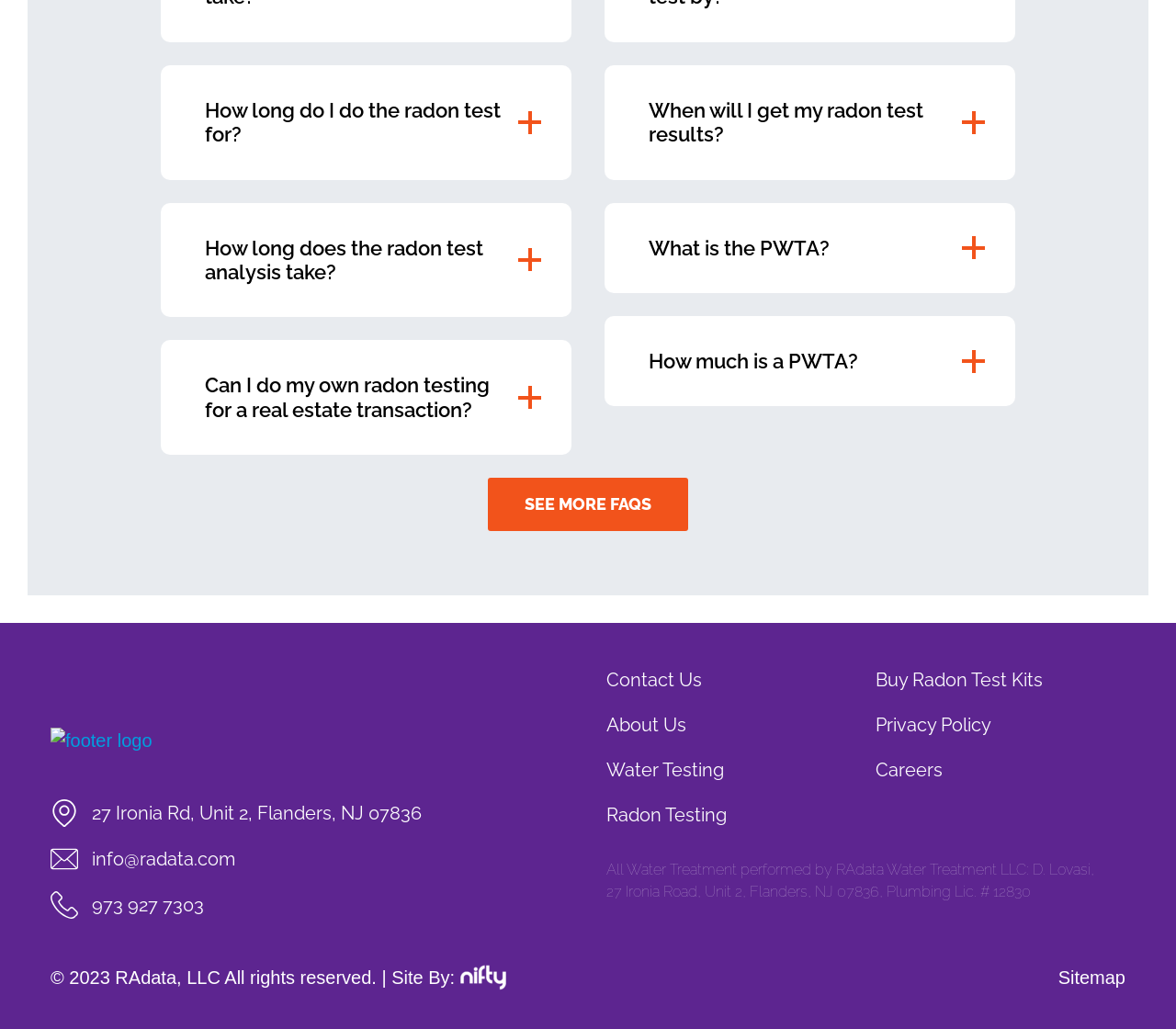Provide the bounding box coordinates for the area that should be clicked to complete the instruction: "Click 'Buy Radon Test Kits'".

[0.744, 0.65, 0.886, 0.672]